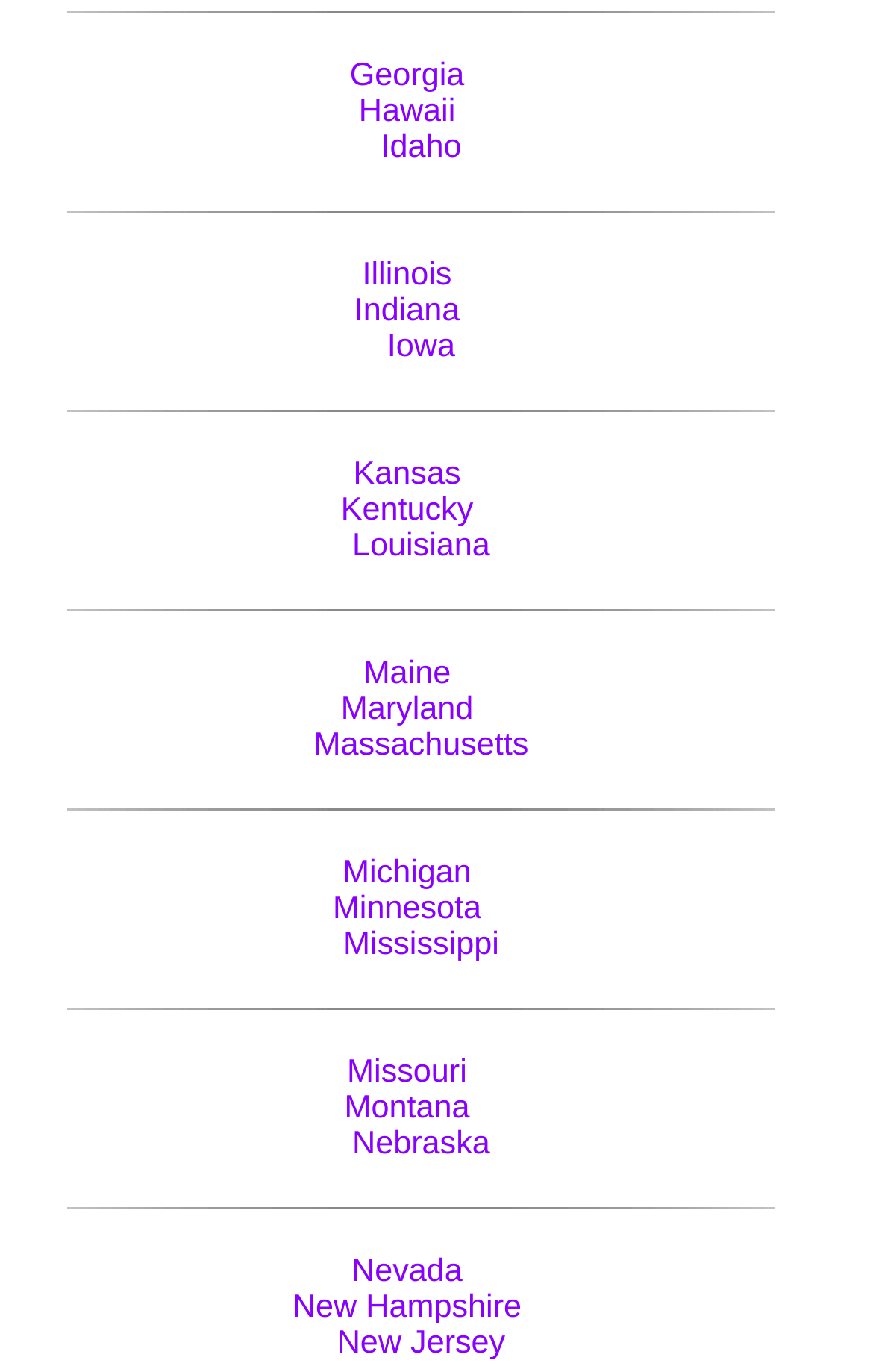Extract the bounding box coordinates for the described element: "New Hampshire". The coordinates should be represented as four float numbers between 0 and 1: [left, top, right, bottom].

[0.335, 0.939, 0.597, 0.965]